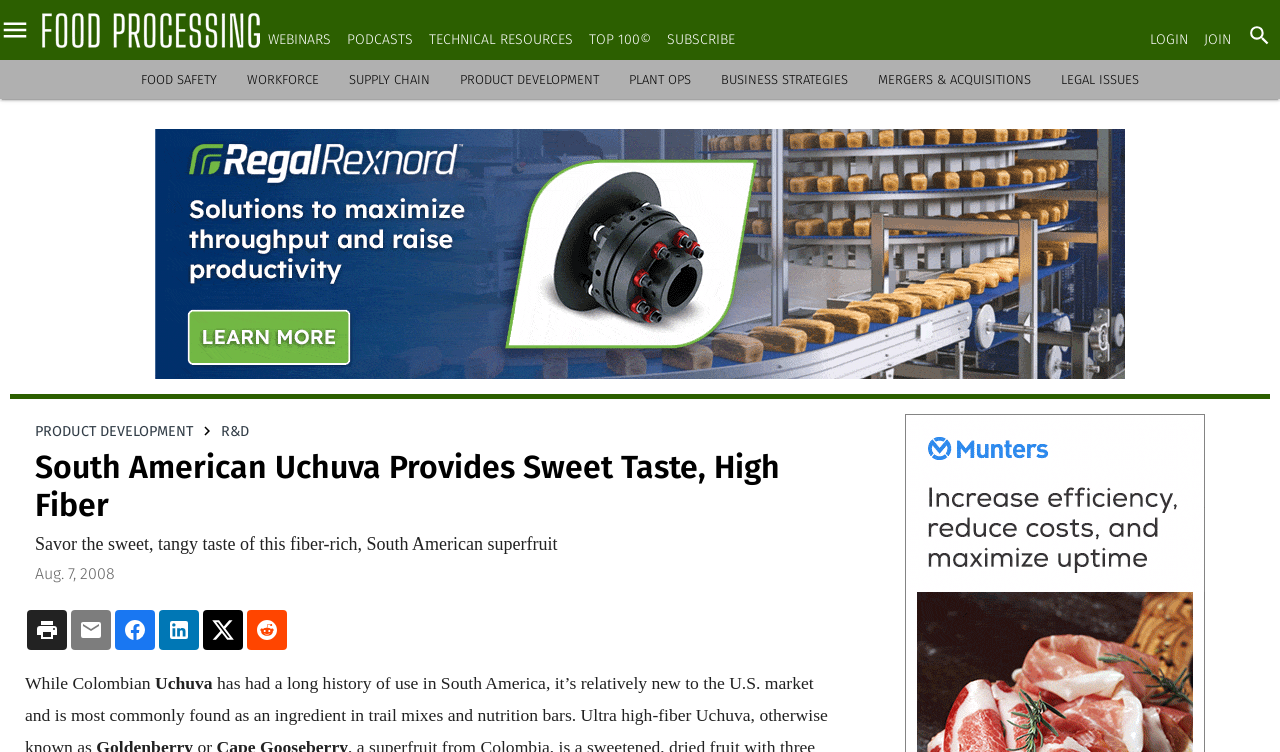Answer the following inquiry with a single word or phrase:
How many sections are there in the top navigation bar?

7